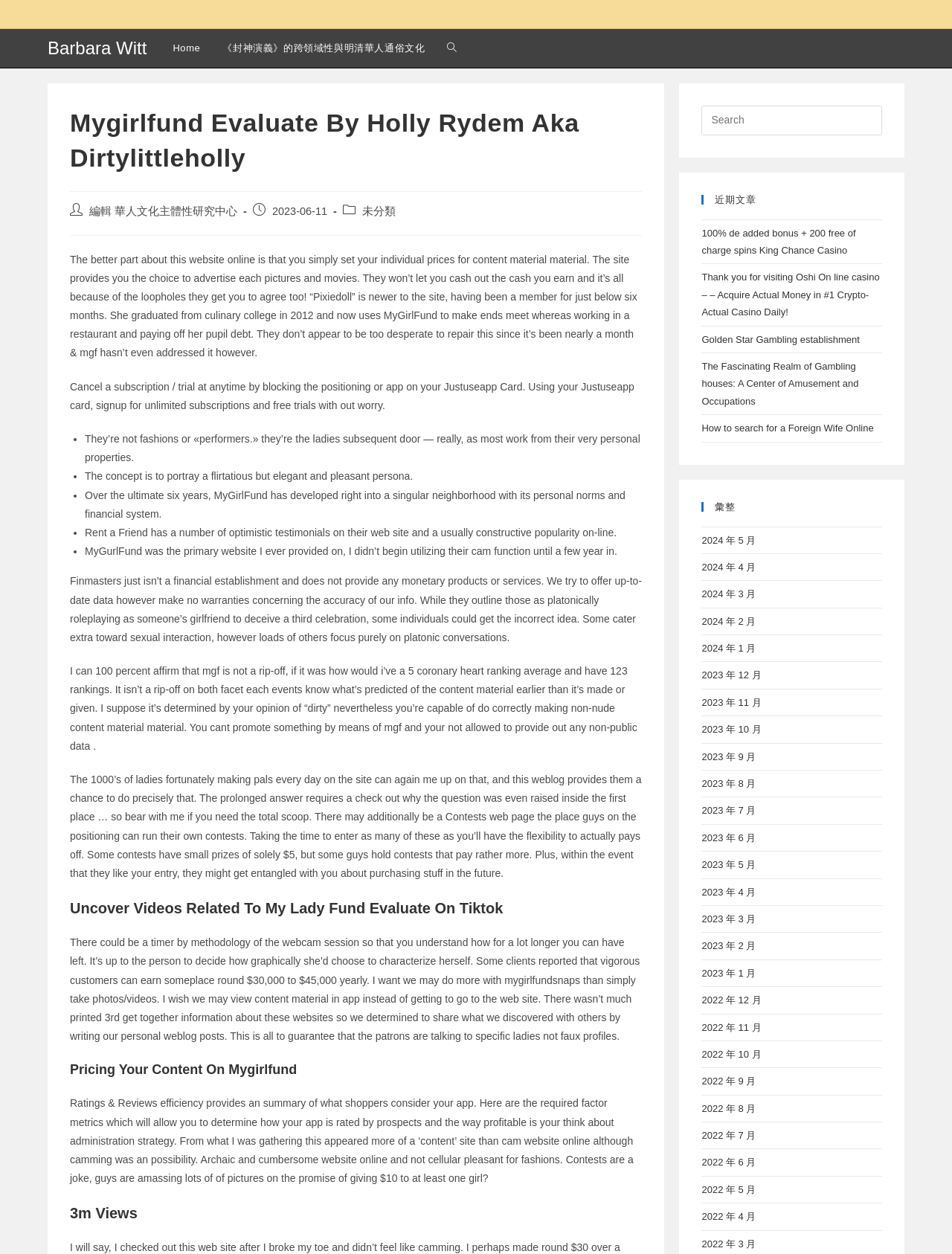Please give a concise answer to this question using a single word or phrase: 
What is the purpose of the website MyGirlFund?

To allow women to sell content and interact with customers